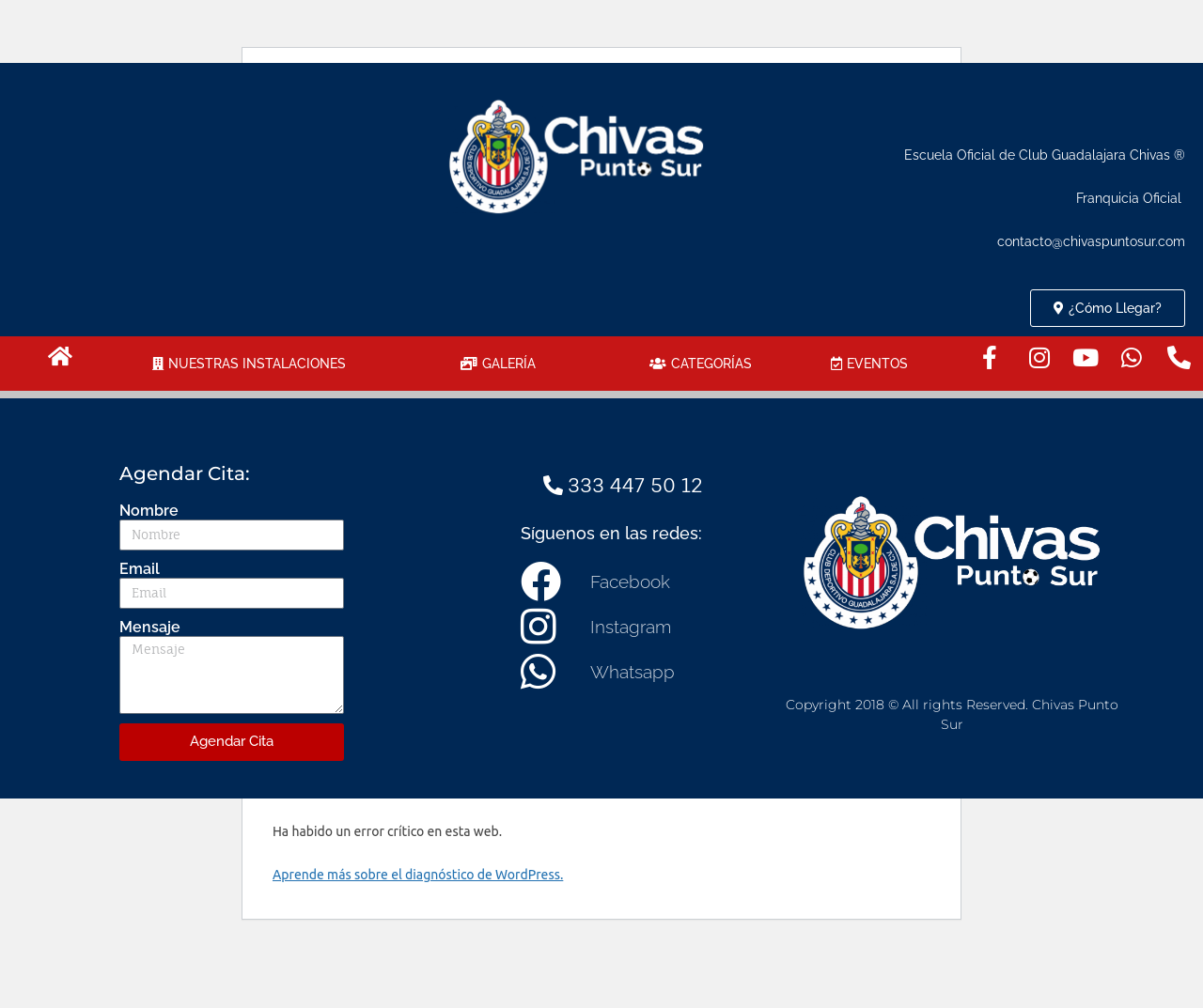Locate the bounding box coordinates of the element that needs to be clicked to carry out the instruction: "Sign in to the website". The coordinates should be given as four float numbers ranging from 0 to 1, i.e., [left, top, right, bottom].

None